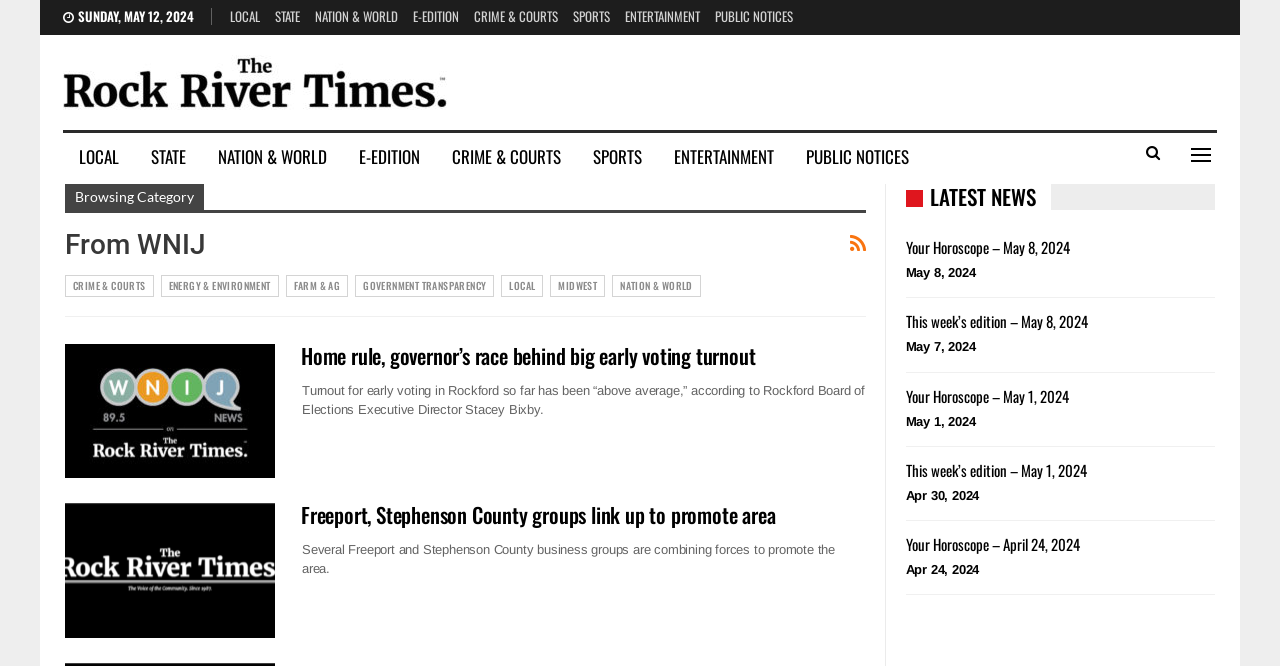Determine the bounding box coordinates of the element's region needed to click to follow the instruction: "Click on LOCAL news". Provide these coordinates as four float numbers between 0 and 1, formatted as [left, top, right, bottom].

[0.18, 0.009, 0.203, 0.039]